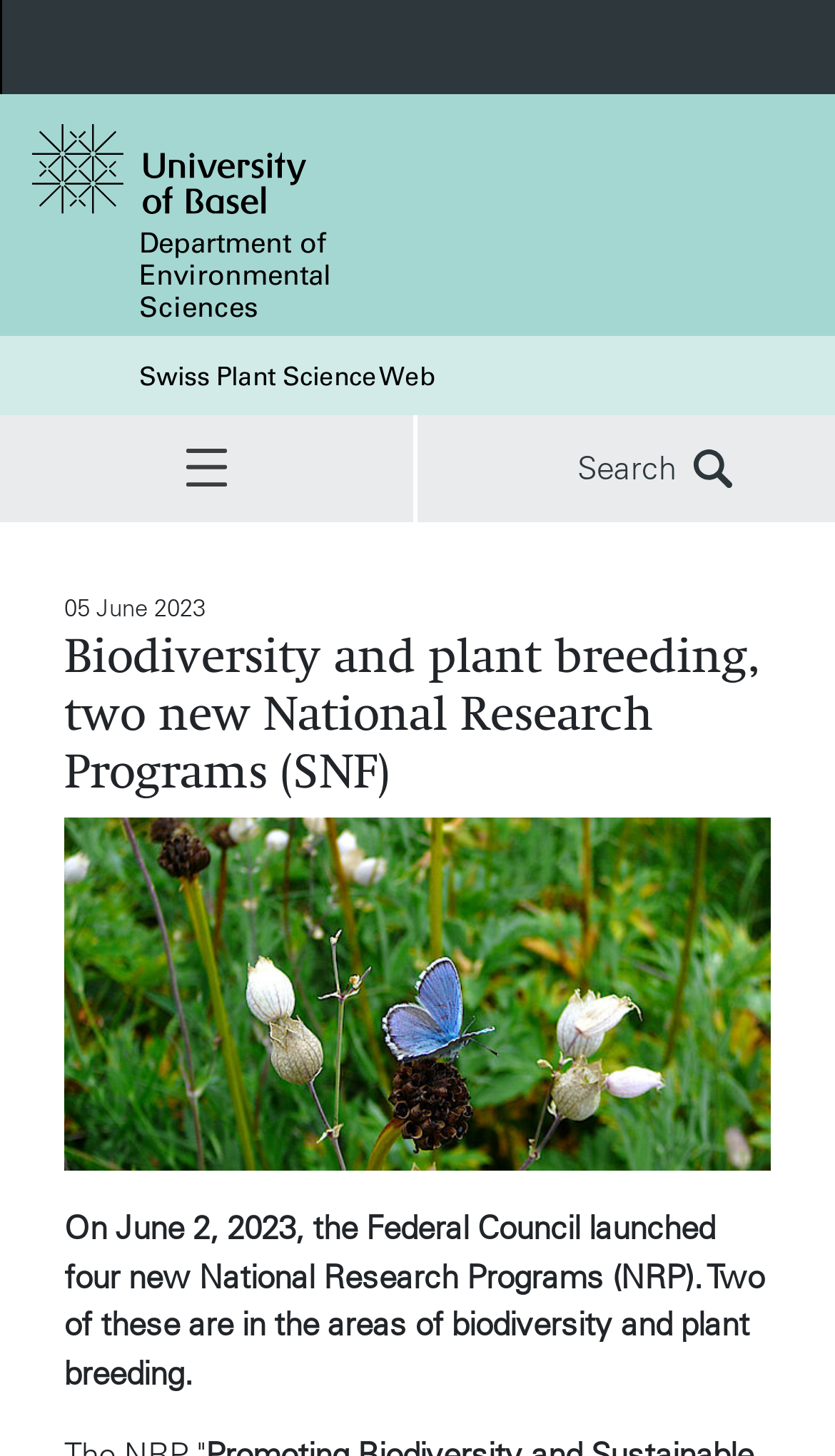Offer a meticulous caption that includes all visible features of the webpage.

The webpage is about news details from the Swiss Plant Science Web at the University of Basel. At the top left, there is a link to the University of Basel, accompanied by an image with the same name. To the right of this link, there are two more links: one to the Department of Environmental Sciences and another to the Swiss Plant Science Web.

Below these links, there are two buttons: one with no label and another labeled "Search". The first button, when expanded, controls the active sub-navigation, while the second button, when expanded, controls the mobile search.

Further down, there is a time element displaying the date "05 June 2023". Below this, there is a heading that reads "Biodiversity and plant breeding, two new National Research Programs (SNF)". To the right of this heading, there is an image of a "Bläuling".

The main content of the webpage is a paragraph of text that summarizes the news article. It states that on June 2, 2023, the Federal Council launched four new National Research Programs, two of which are focused on biodiversity and plant breeding. This text is positioned below the heading and the image.